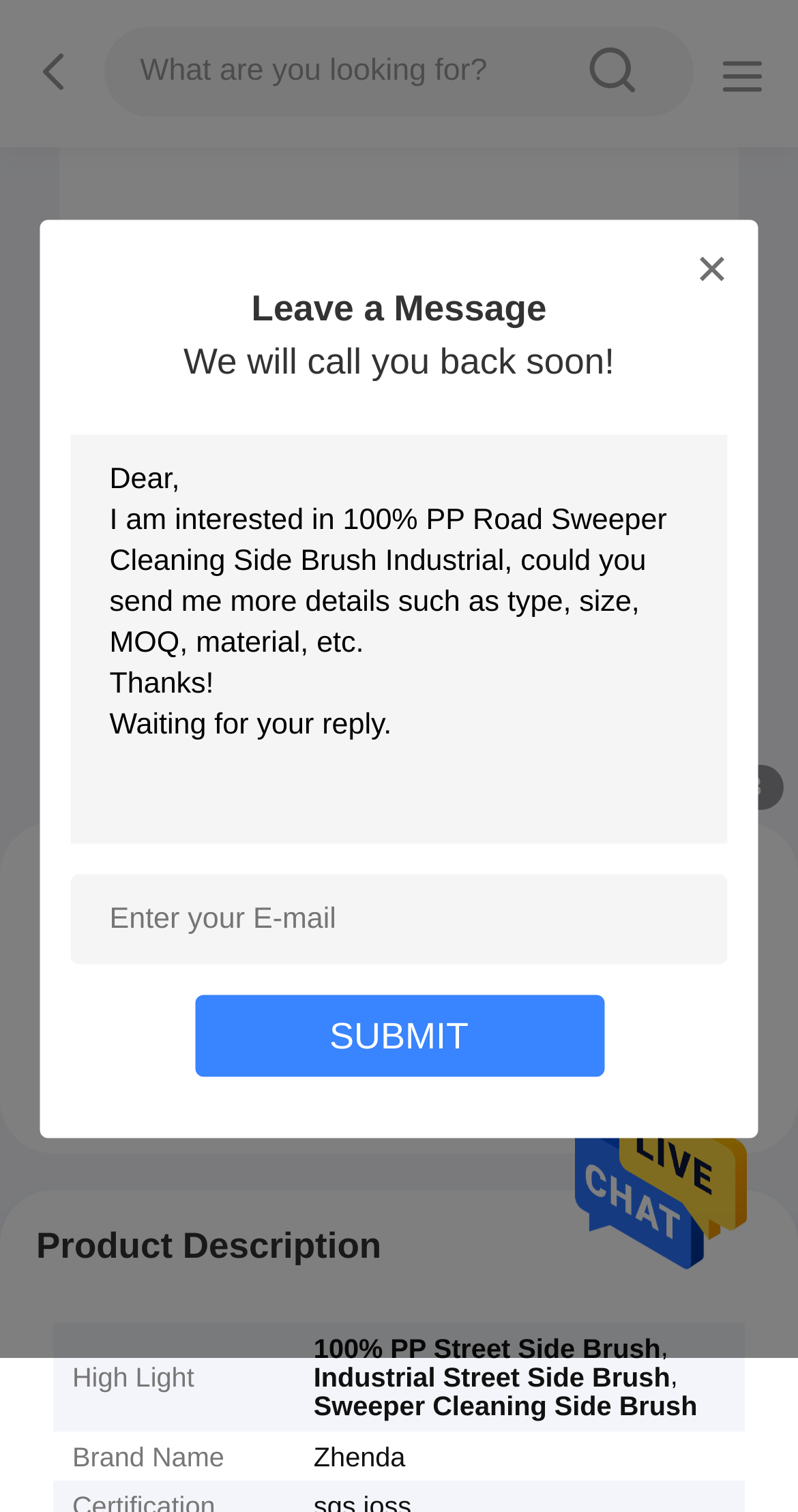Observe the image and answer the following question in detail: What are the types of street side brushes mentioned?

I found the answer by looking at the product description table, where it lists the types of street side brushes as '100% PP Street Side Brush', 'Industrial Street Side Brush', and 'Sweeper Cleaning Side Brush'.